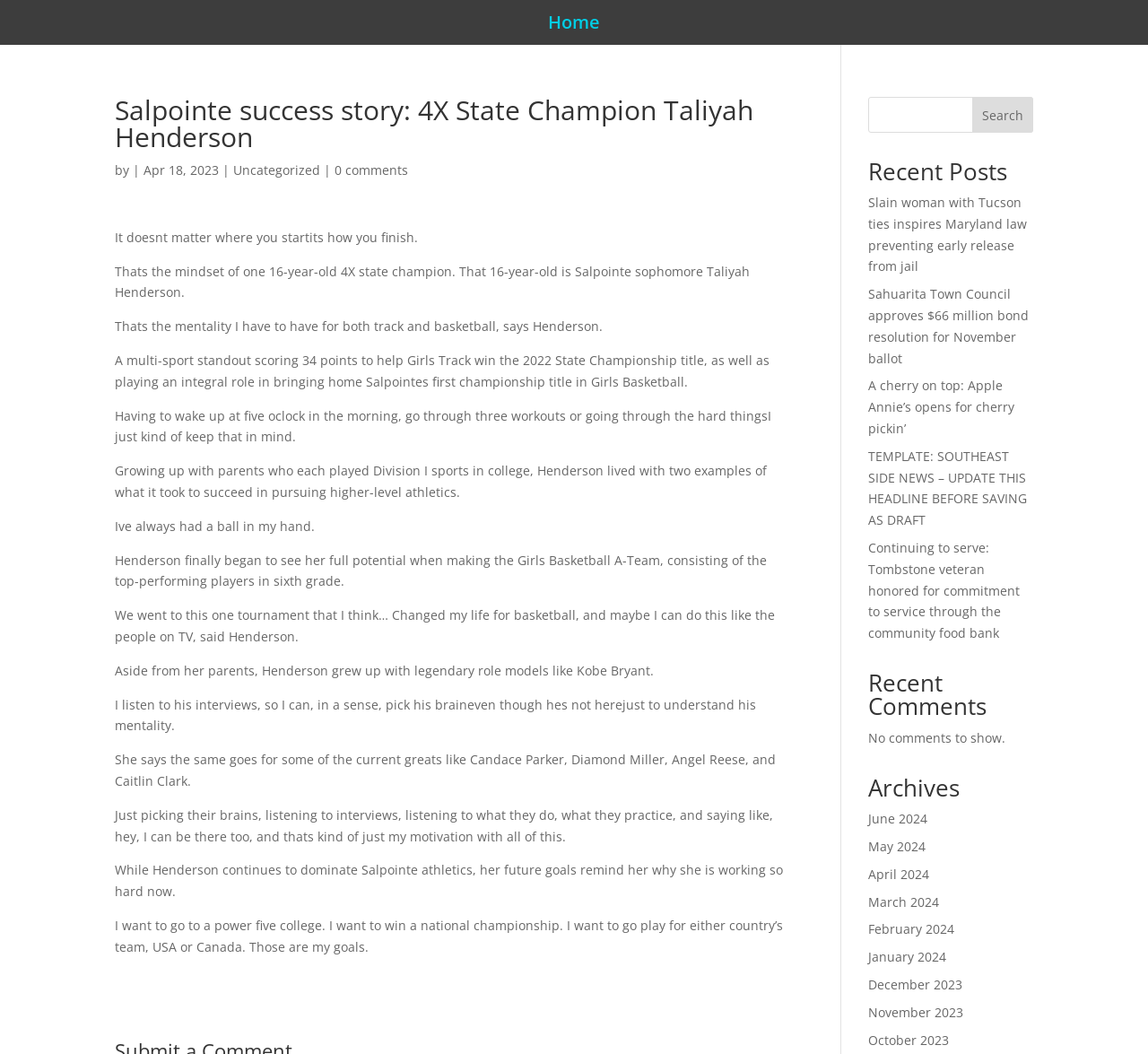Based on the element description Home, identify the bounding box of the UI element in the given webpage screenshot. The coordinates should be in the format (top-left x, top-left y, bottom-right x, bottom-right y) and must be between 0 and 1.

[0.477, 0.015, 0.523, 0.034]